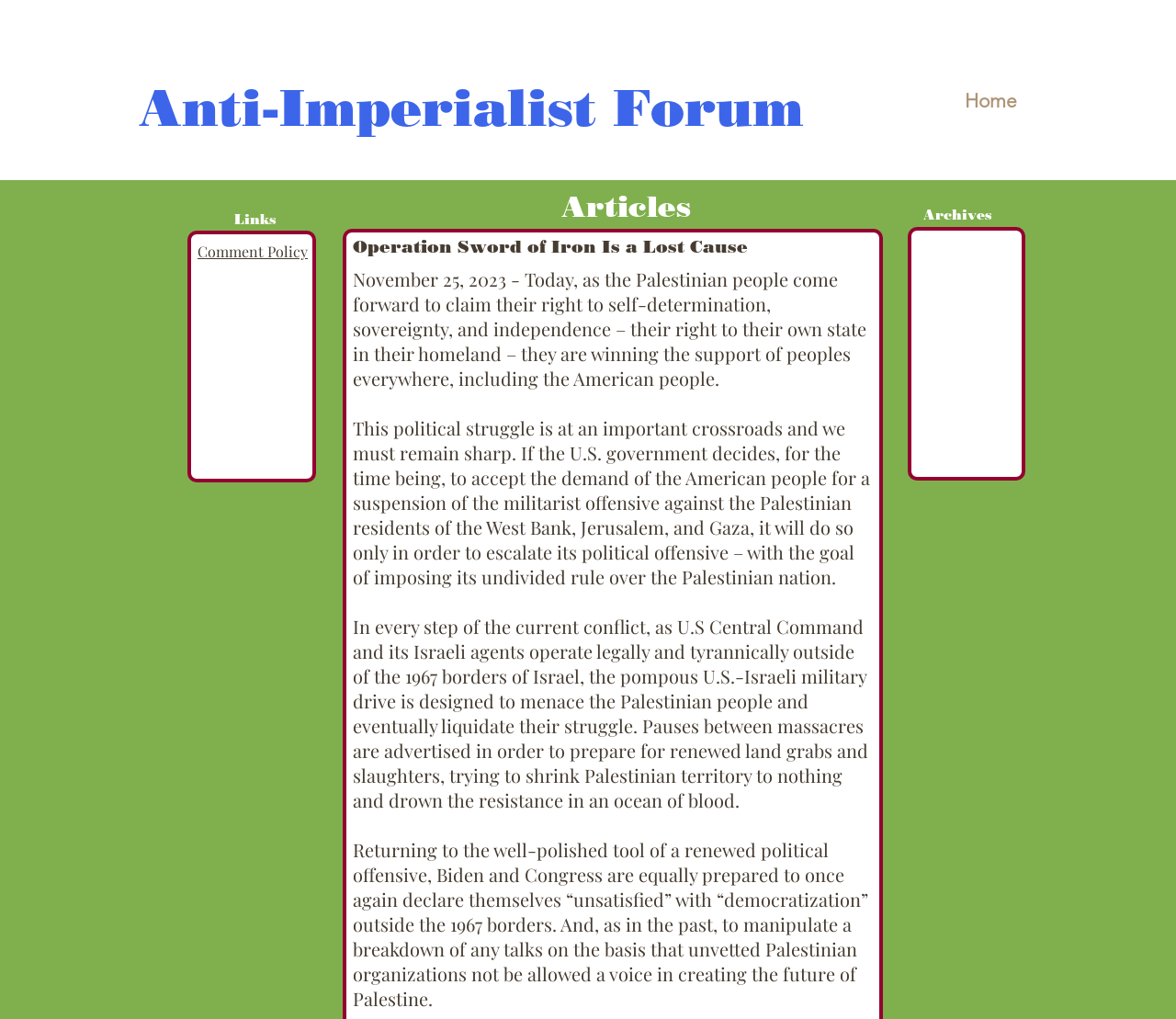Provide your answer in a single word or phrase: 
How many sections are there in the navigation?

3